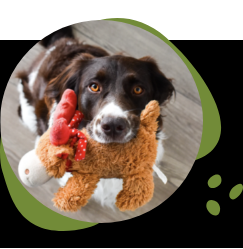What is the characteristic of the dog's fur?
Could you answer the question in a detailed manner, providing as much information as possible?

The dog is characterized by its shiny fur, which adds to its adorable and playful expression in the image.